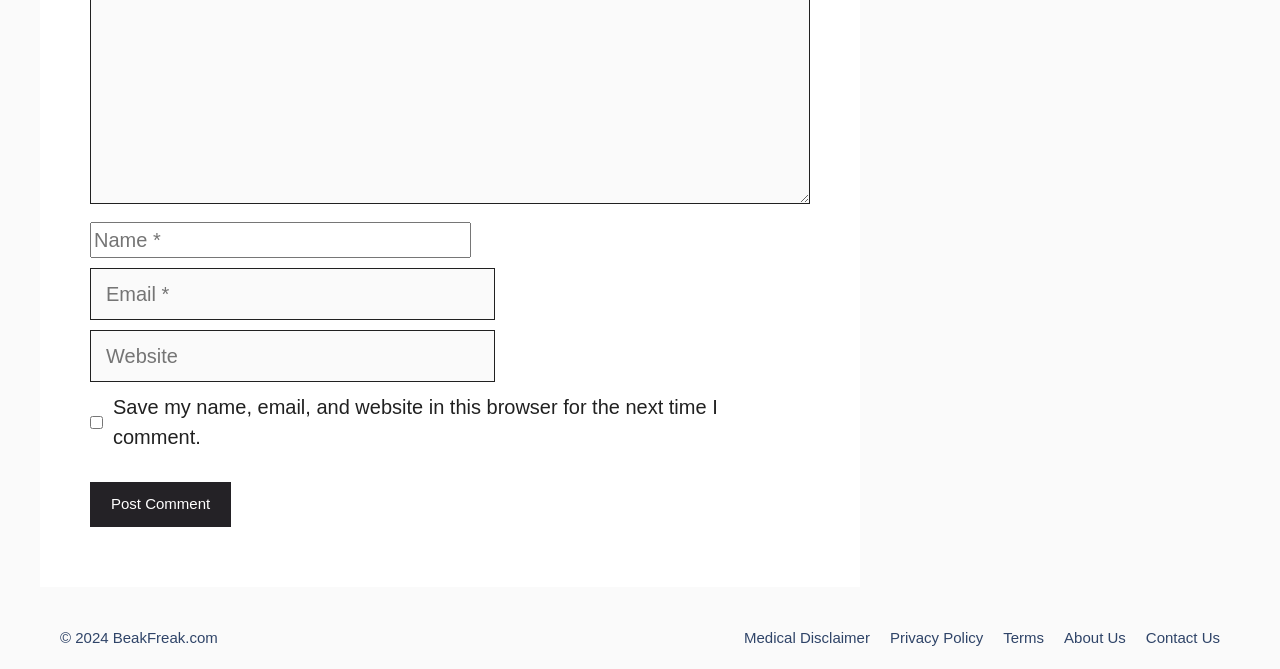Determine the bounding box coordinates of the area to click in order to meet this instruction: "Check the save my information checkbox".

[0.07, 0.621, 0.08, 0.641]